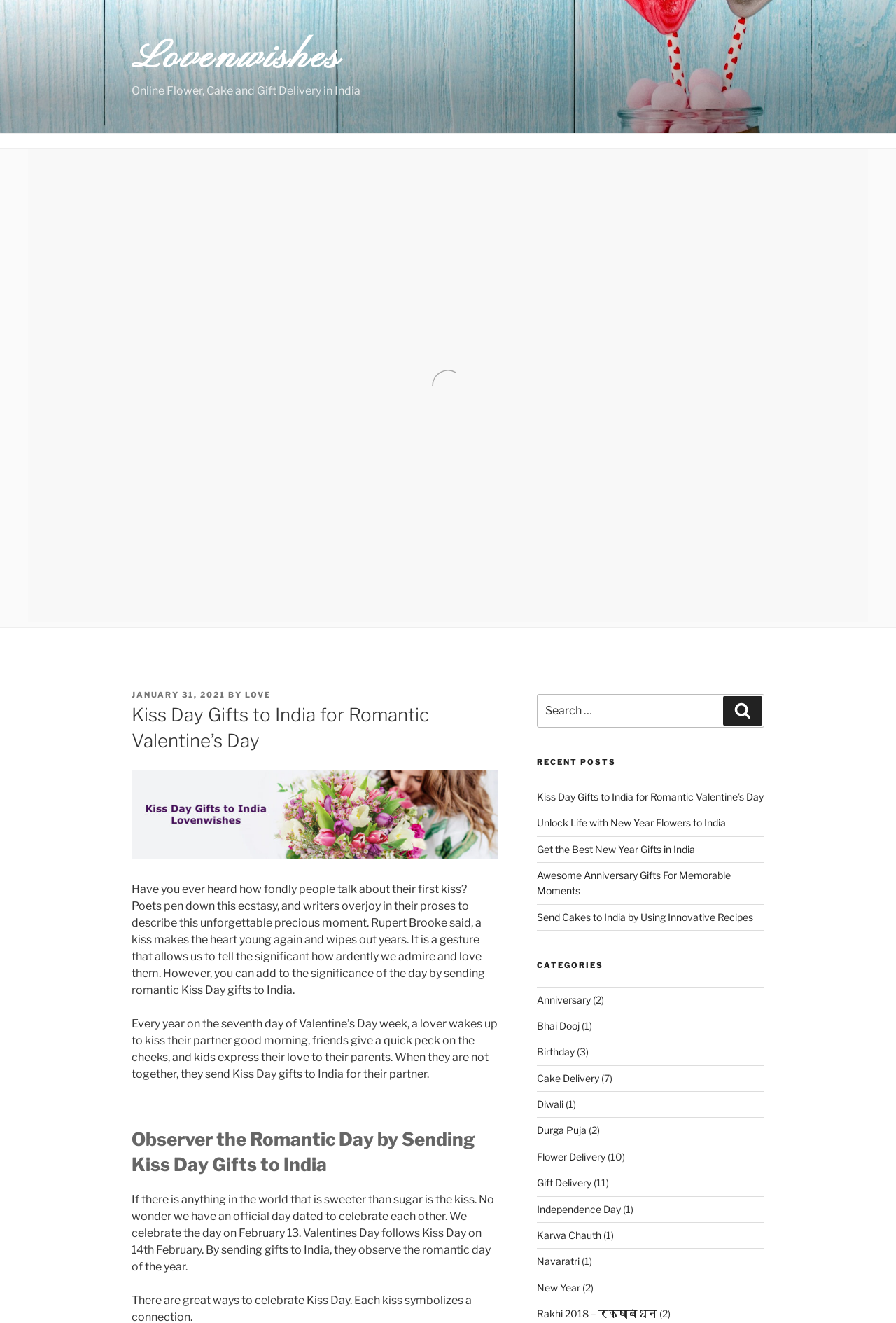Identify the bounding box of the HTML element described as: "Rakhi 2018 – रक्षाबंधन".

[0.599, 0.988, 0.733, 0.997]